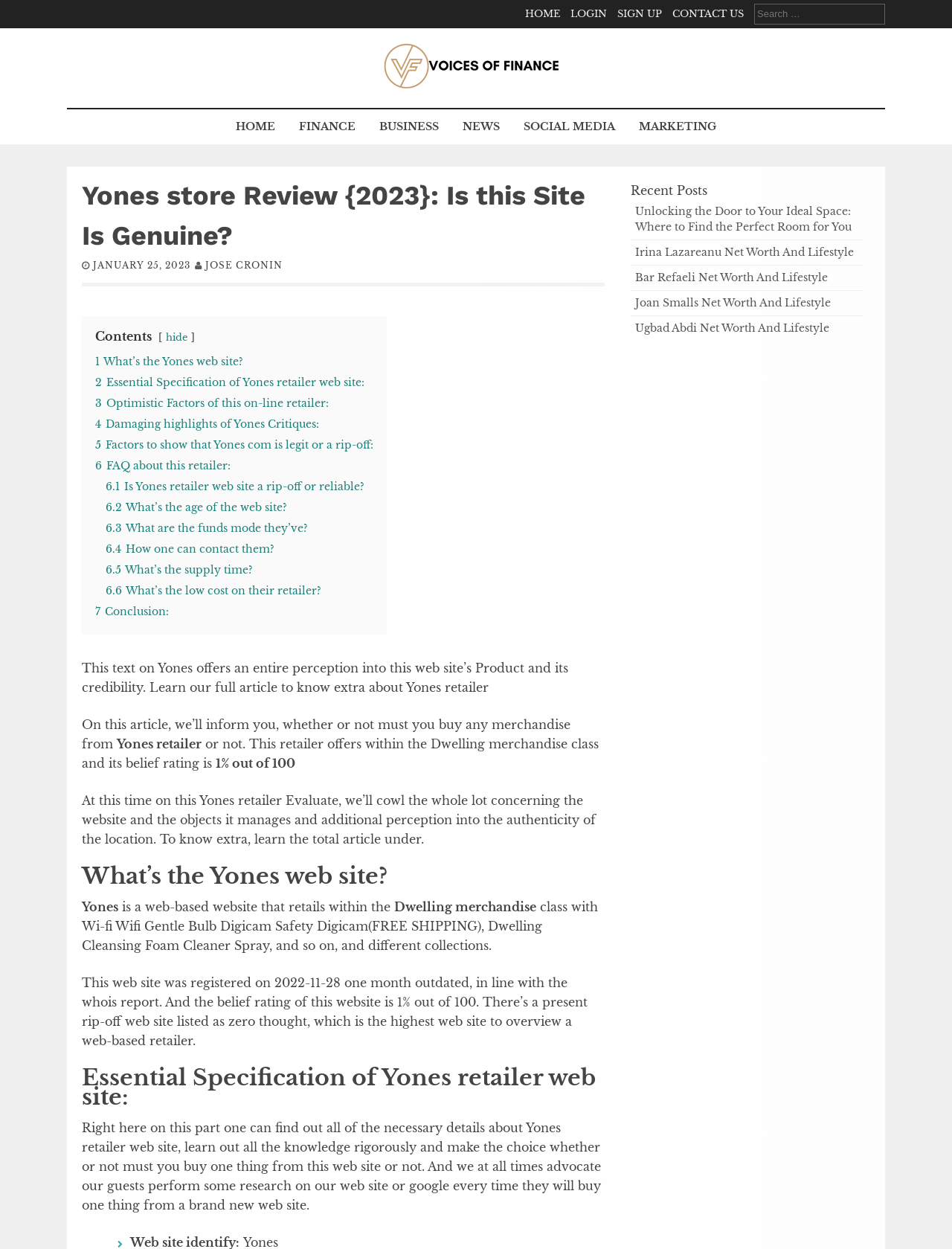From the details in the image, provide a thorough response to the question: What is the trust rating of Yones website?

The trust rating of Yones website is 1% out of 100, which is mentioned in the content of the webpage, specifically in the section 'What’s the Yones web site?'.